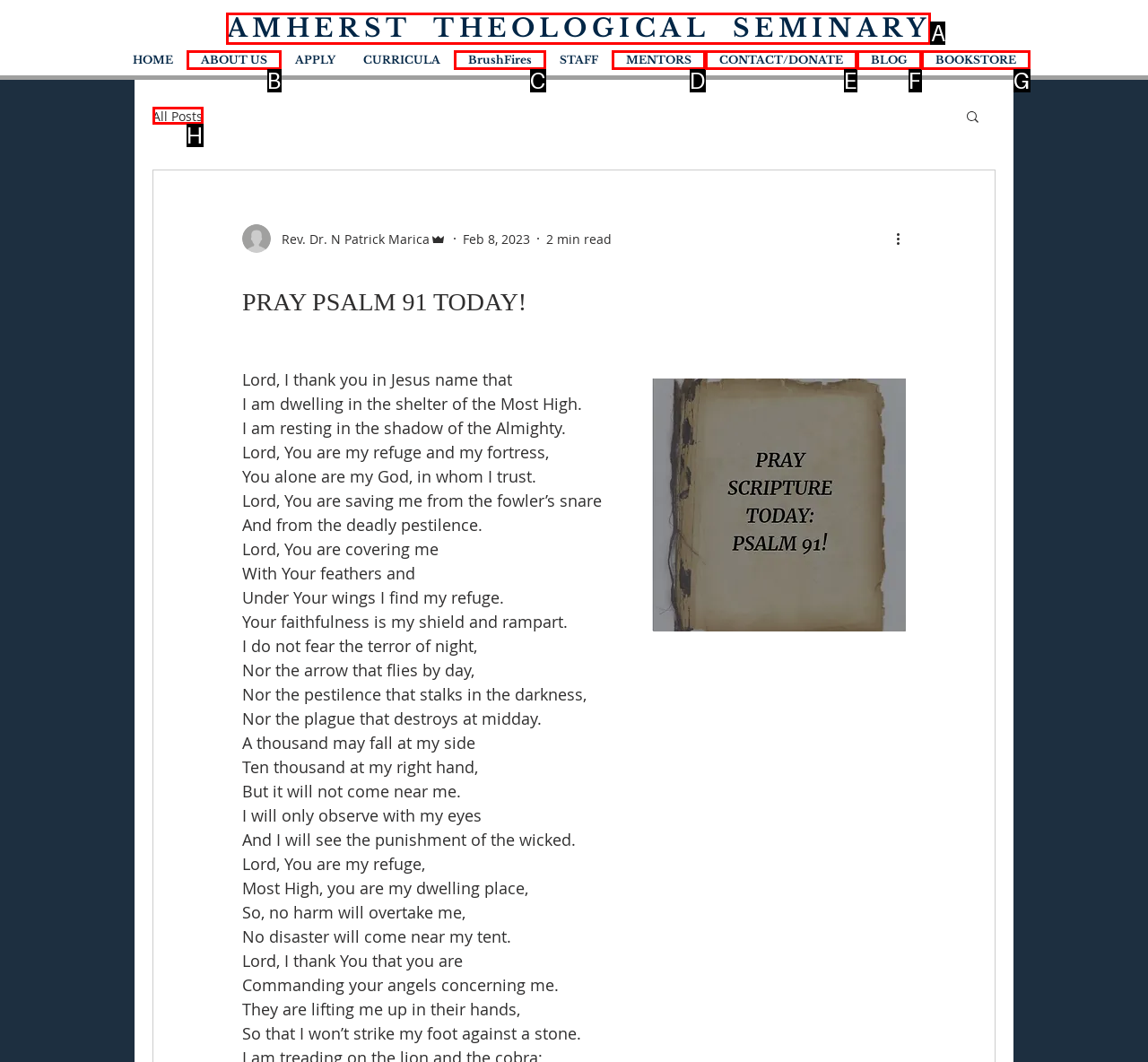Which HTML element matches the description: AMHERST THEOLOGICAL SEMINARY the best? Answer directly with the letter of the chosen option.

A